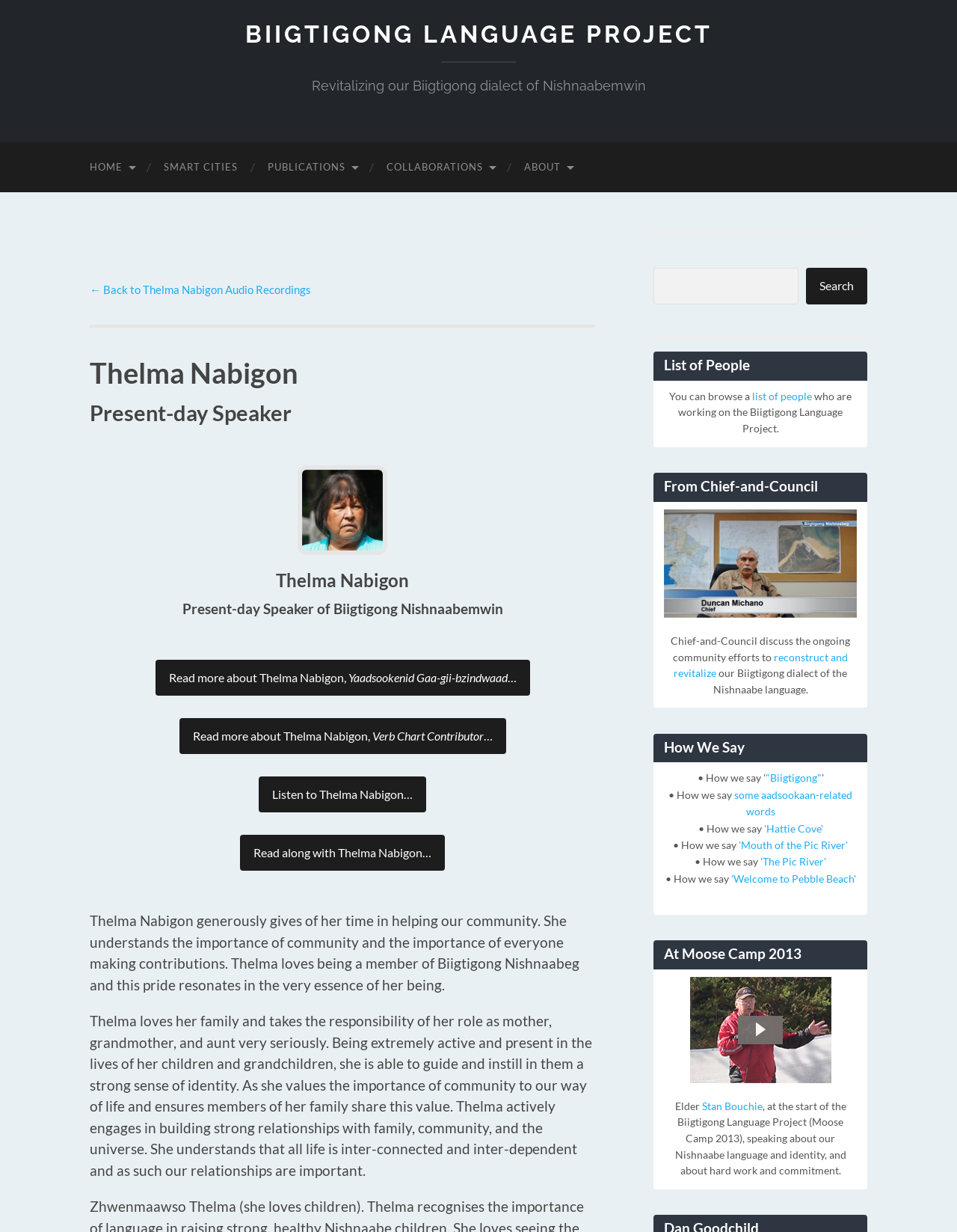Can you pinpoint the bounding box coordinates for the clickable element required for this instruction: "Click on the 'HOME' link"? The coordinates should be four float numbers between 0 and 1, i.e., [left, top, right, bottom].

[0.078, 0.115, 0.155, 0.156]